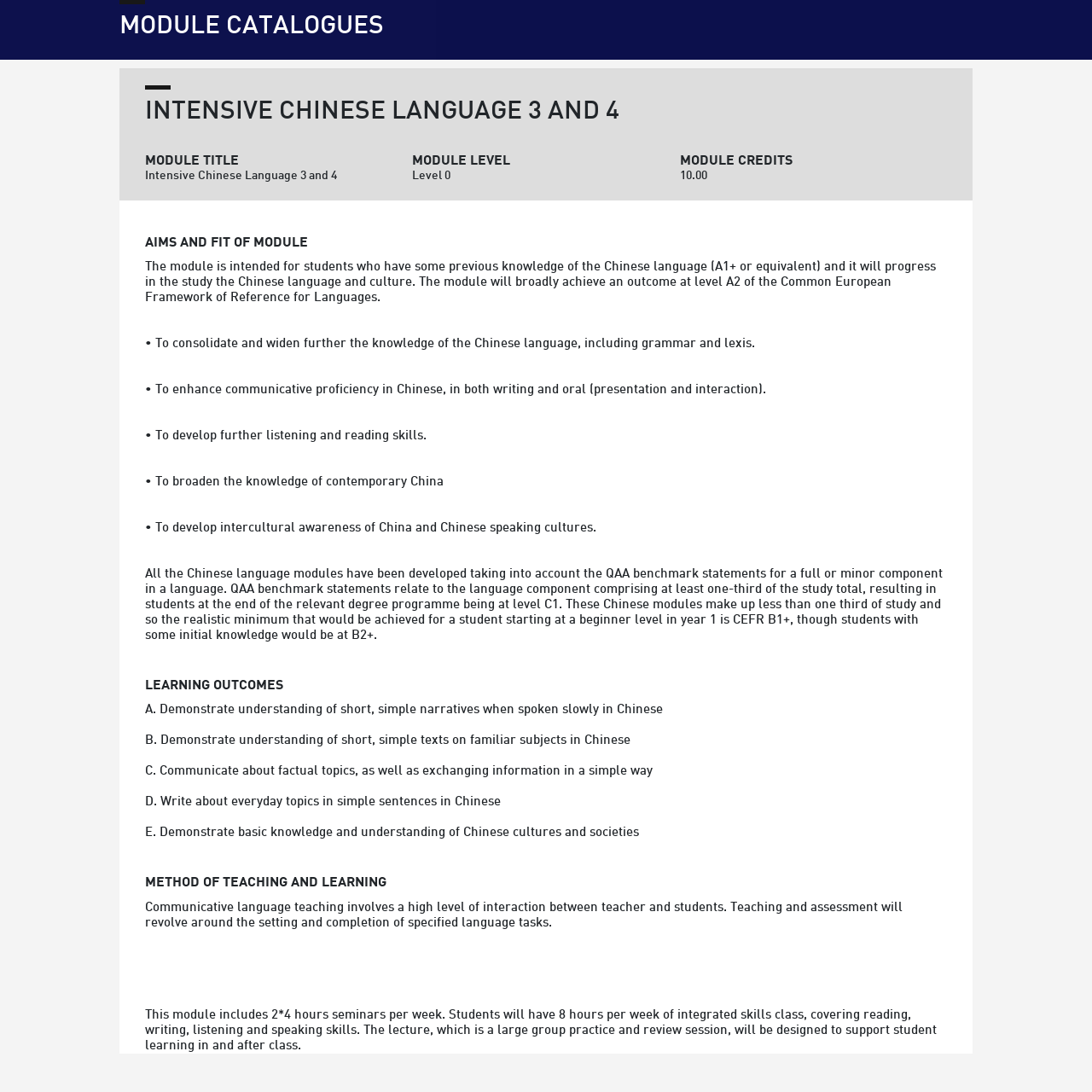Respond with a single word or phrase for the following question: 
How many credits is this module worth?

10.00